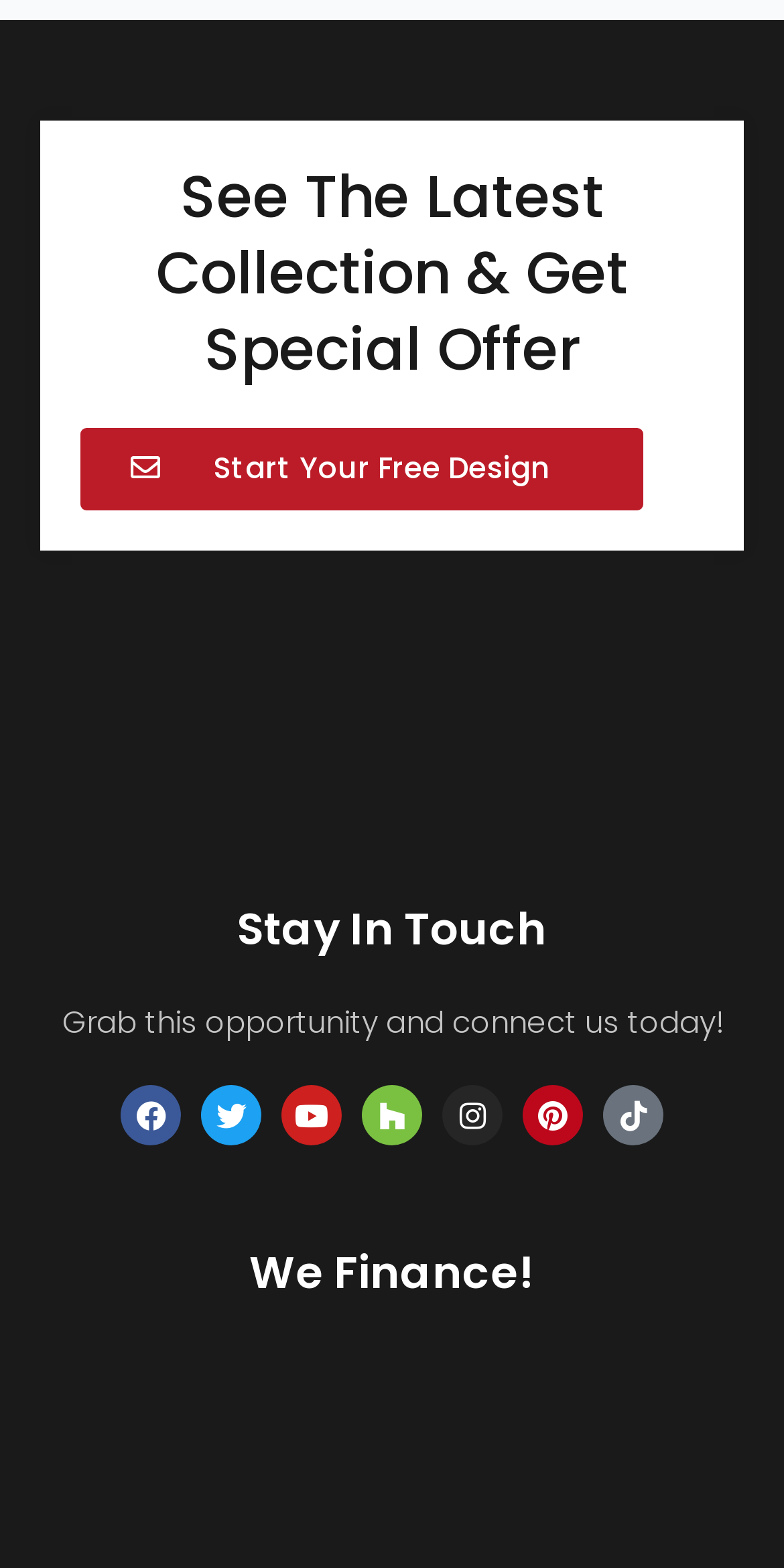Identify the bounding box coordinates of the specific part of the webpage to click to complete this instruction: "View the latest collection".

[0.103, 0.103, 0.897, 0.248]